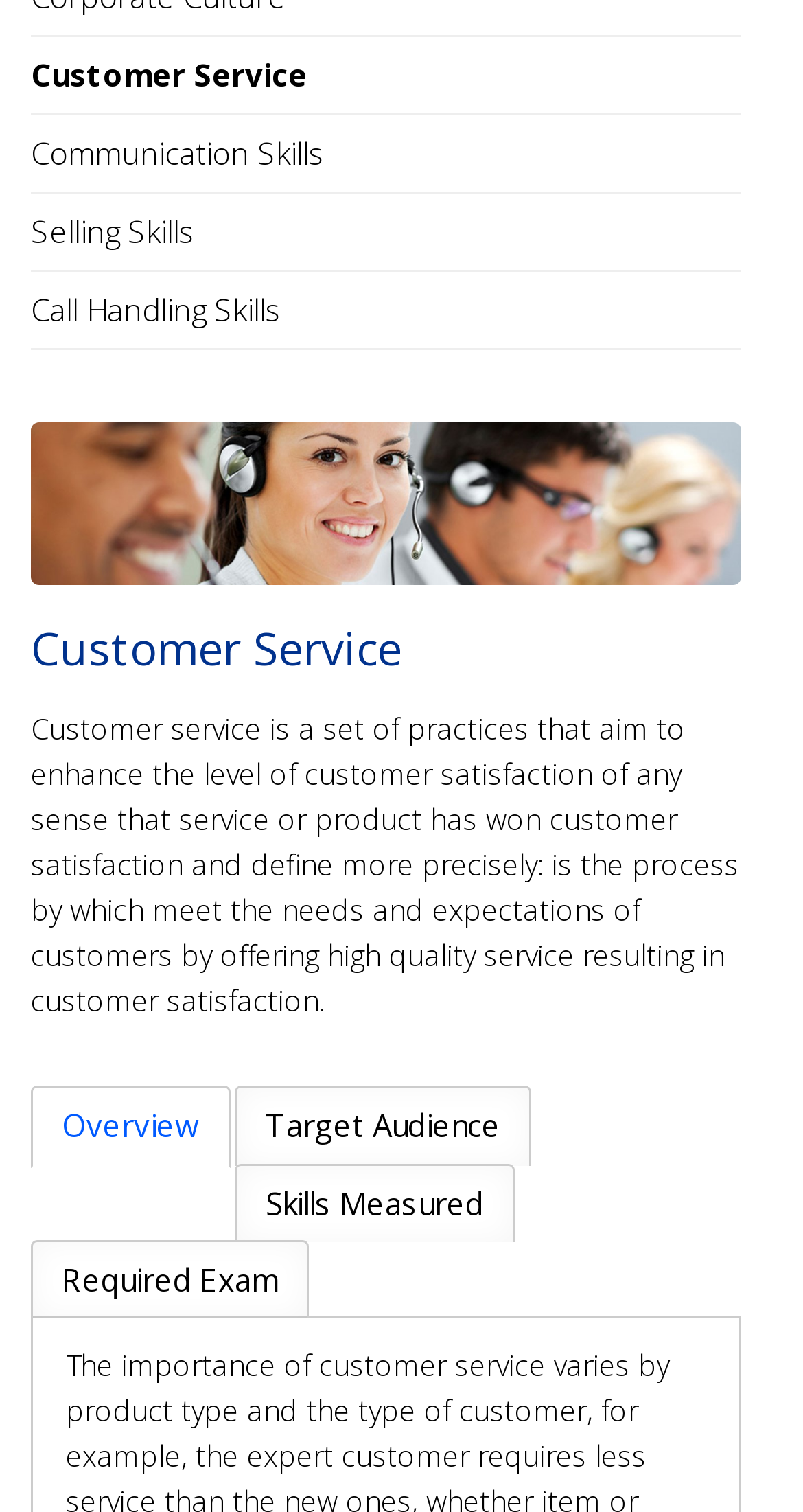Identify the bounding box coordinates for the UI element described as follows: Call Handling Skills. Use the format (top-left x, top-left y, bottom-right x, bottom-right y) and ensure all values are floating point numbers between 0 and 1.

[0.038, 0.18, 0.923, 0.232]